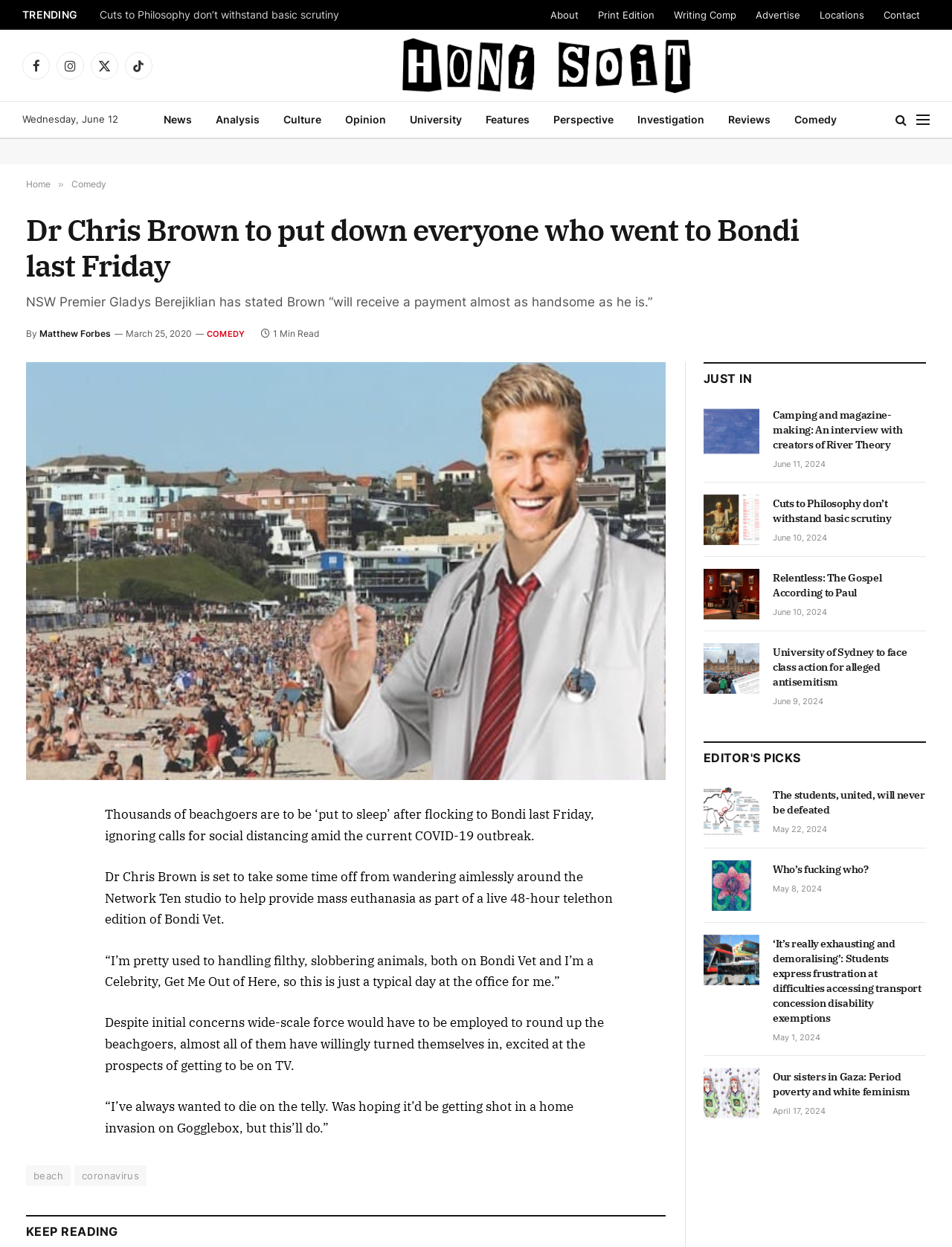What is the name of the person who will put down everyone who went to Bondi last Friday?
Provide a well-explained and detailed answer to the question.

The answer can be found in the heading 'Dr Chris Brown to put down everyone who went to Bondi last Friday' which is located at the top of the webpage.